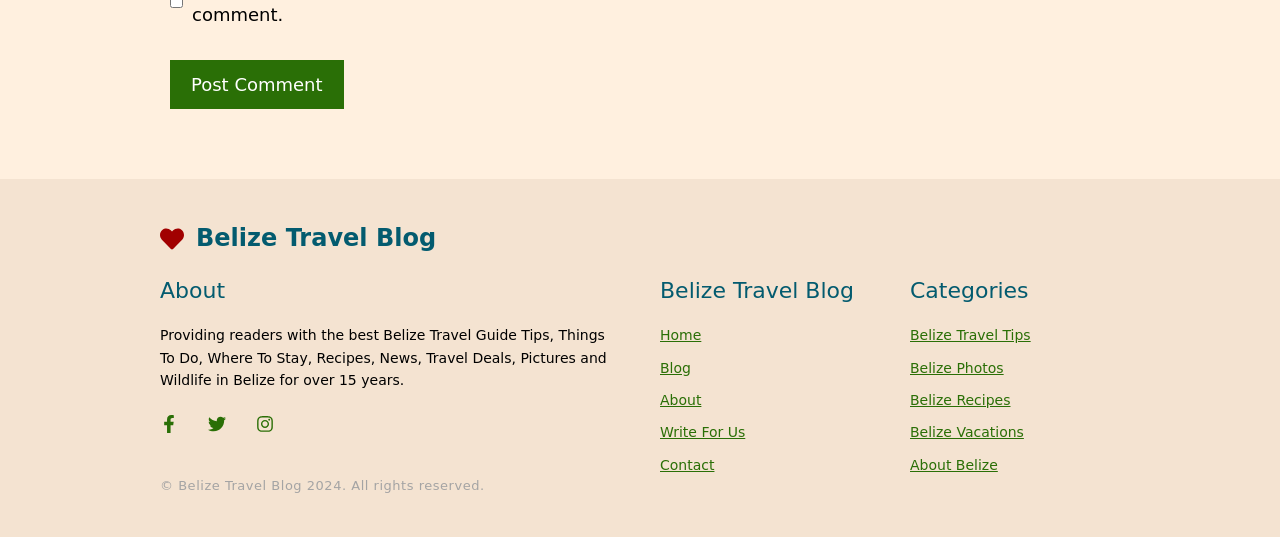Identify the bounding box coordinates of the area you need to click to perform the following instruction: "View 'Belize Travel Tips'".

[0.711, 0.609, 0.805, 0.639]